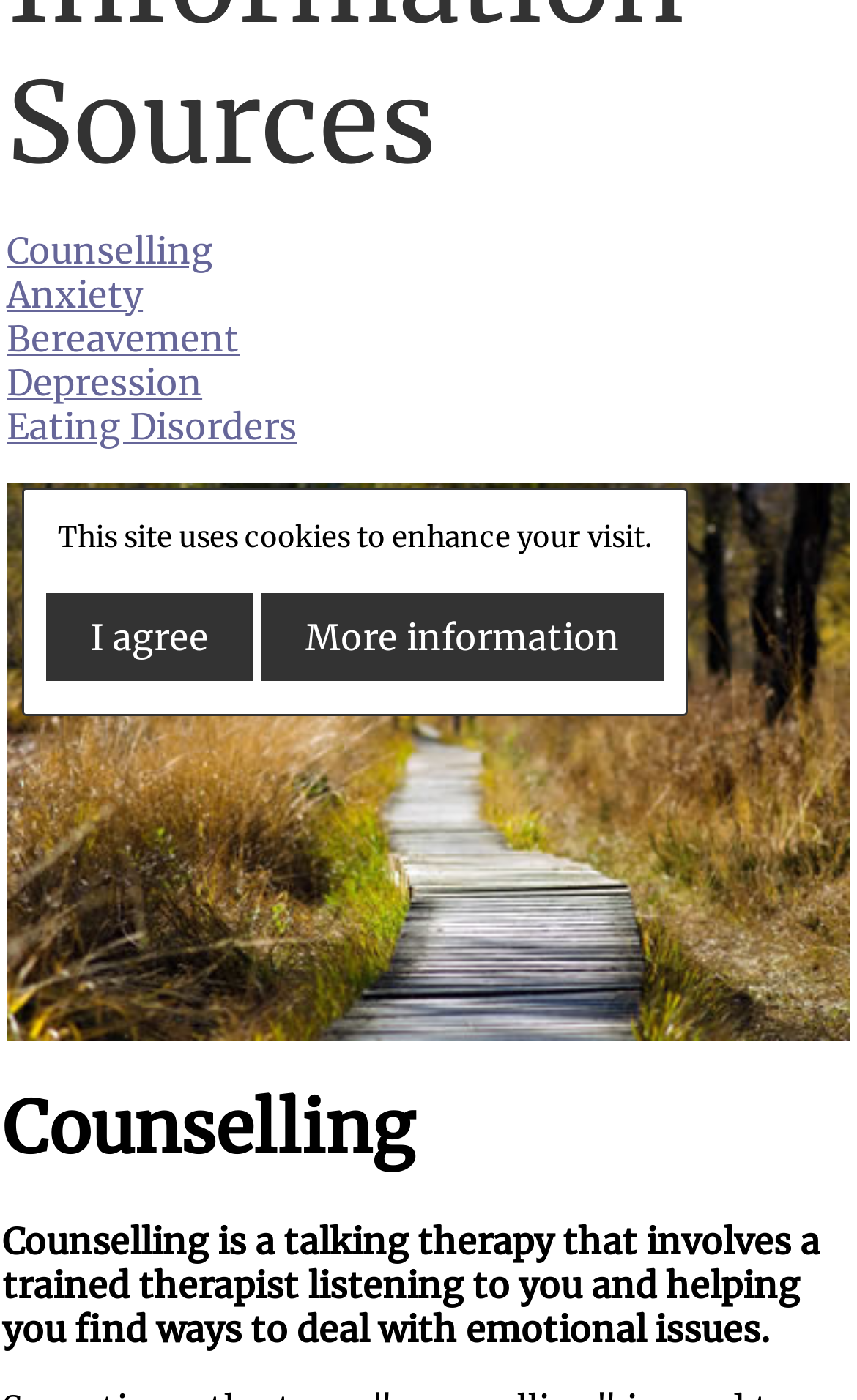Using the provided description: "More information", find the bounding box coordinates of the corresponding UI element. The output should be four float numbers between 0 and 1, in the format [left, top, right, bottom].

[0.305, 0.424, 0.774, 0.486]